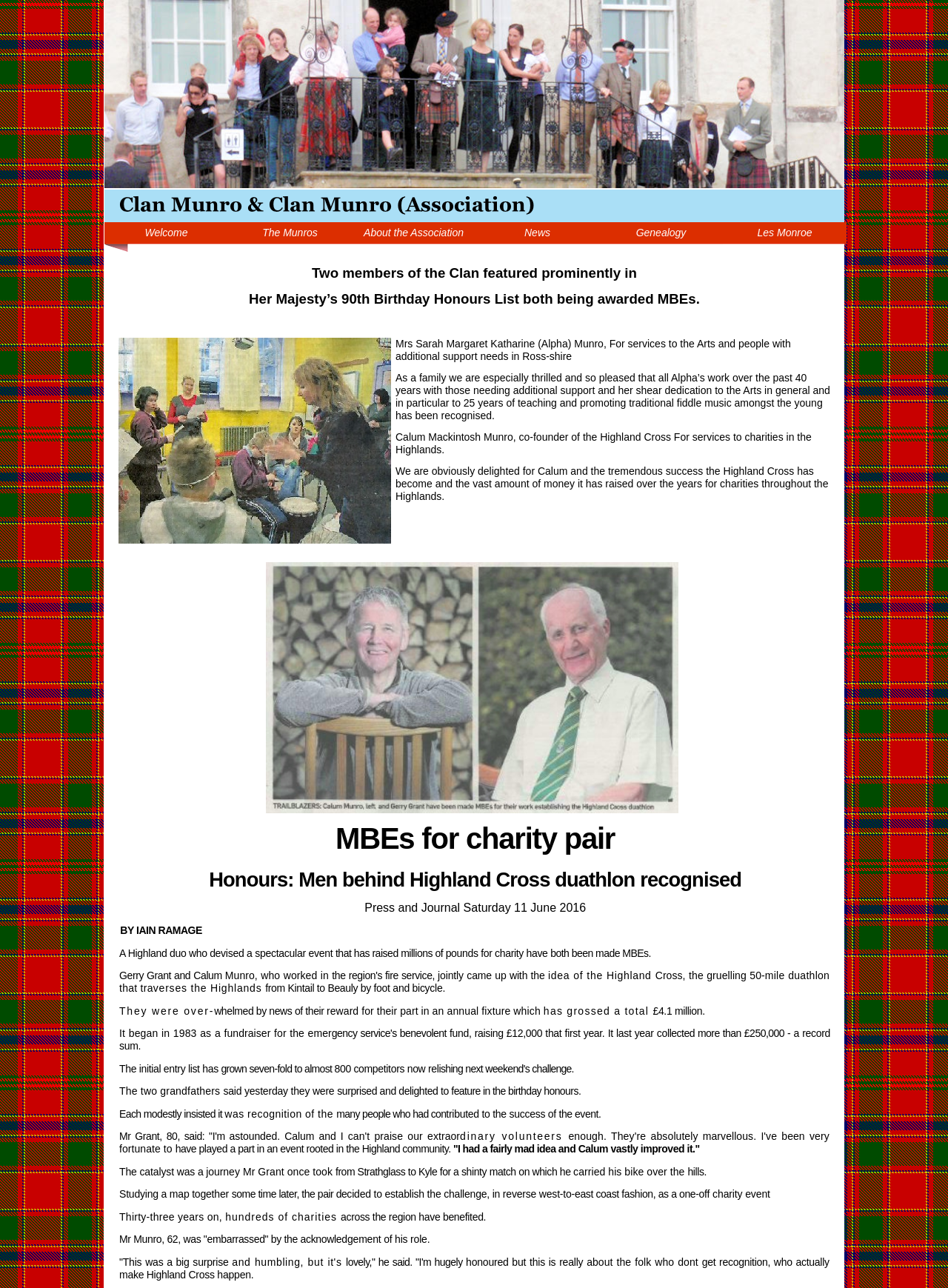What is the name of the newspaper that published the article?
Using the image, answer in one word or phrase.

Press and Journal